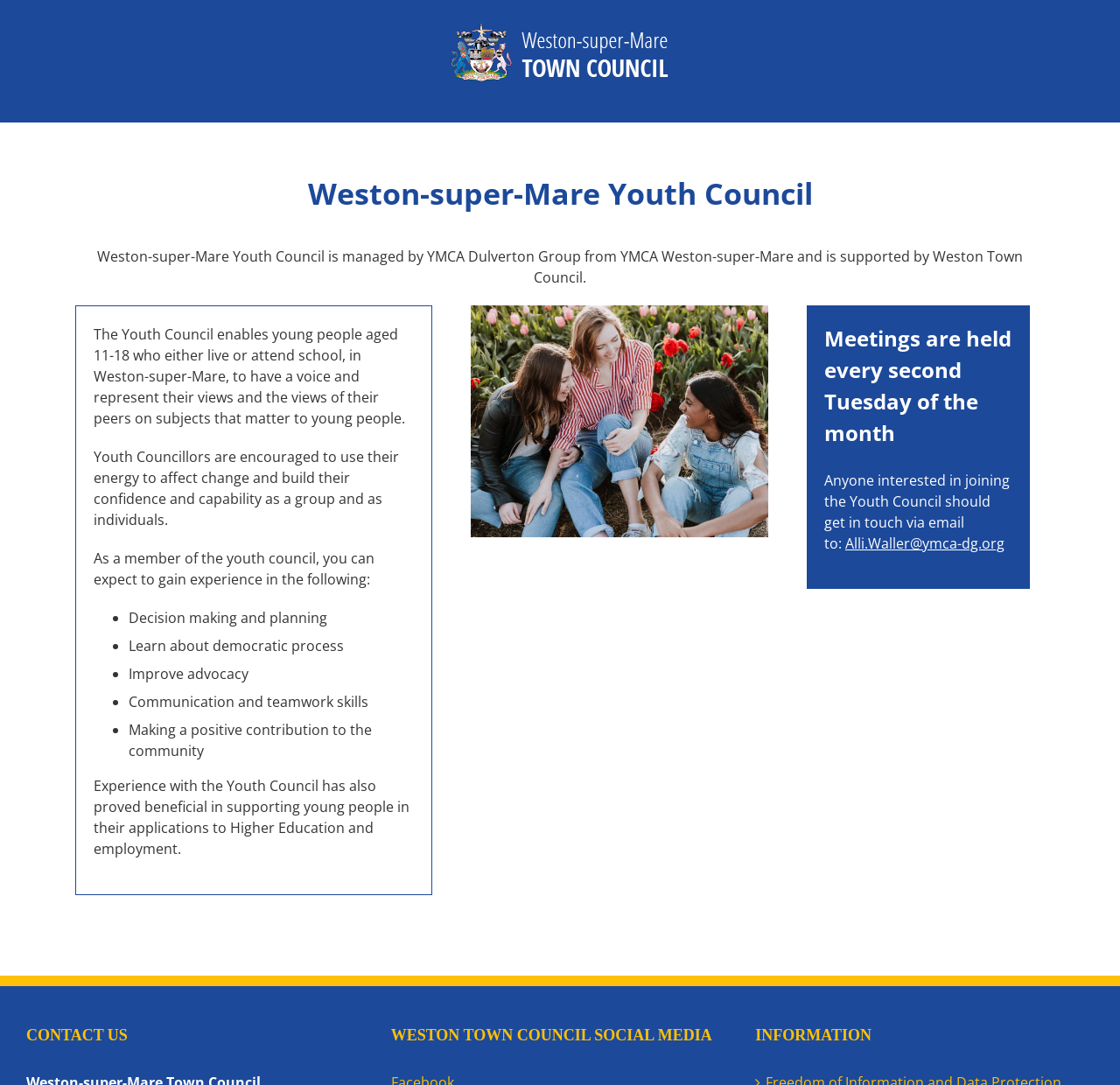Who supports the Youth Council?
Based on the image, answer the question with as much detail as possible.

The webpage mentions that the Youth Council is managed by YMCA Dulverton Group from YMCA Weston-super-Mare and is supported by Weston Town Council, indicating that YMCA Dulverton Group is one of the supporters.